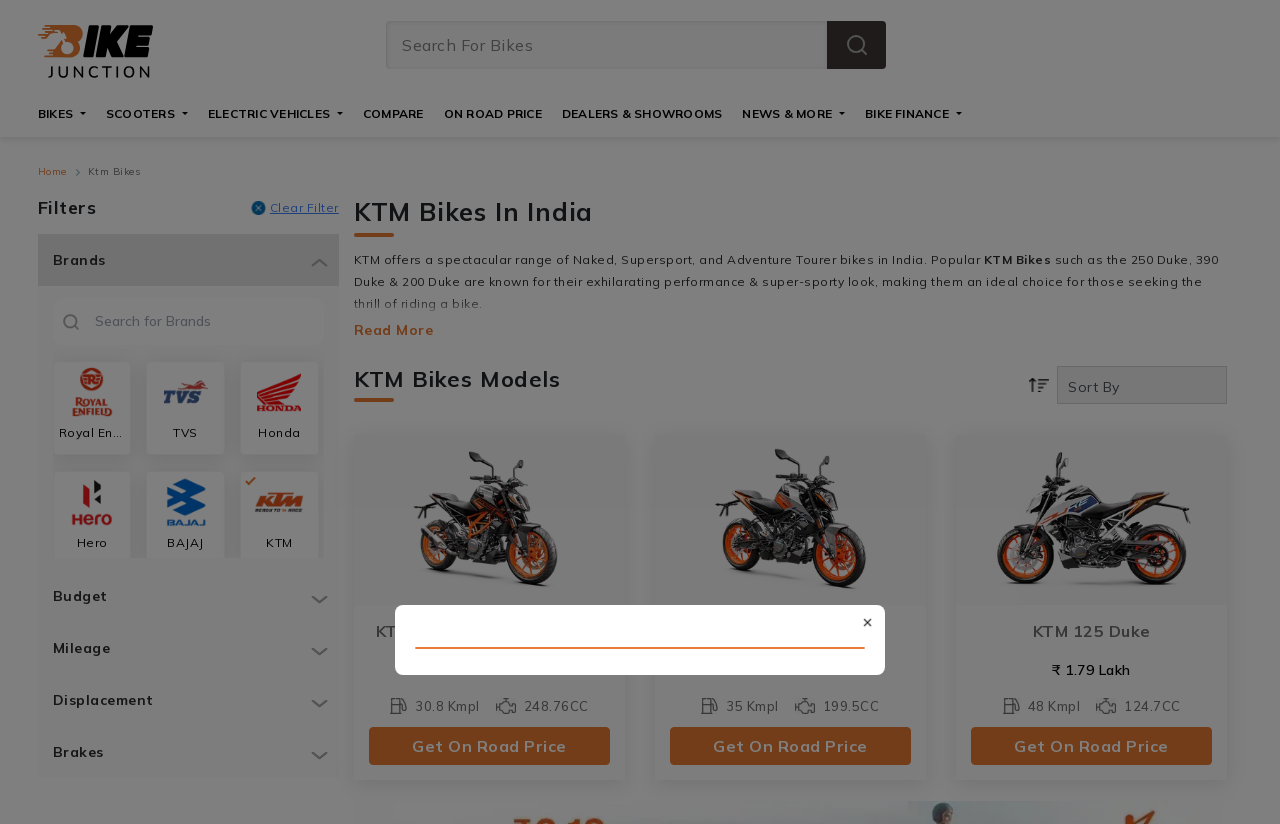Using the format (top-left x, top-left y, bottom-right x, bottom-right y), and given the element description, identify the bounding box coordinates within the screenshot: Get On Road Price

[0.288, 0.882, 0.477, 0.928]